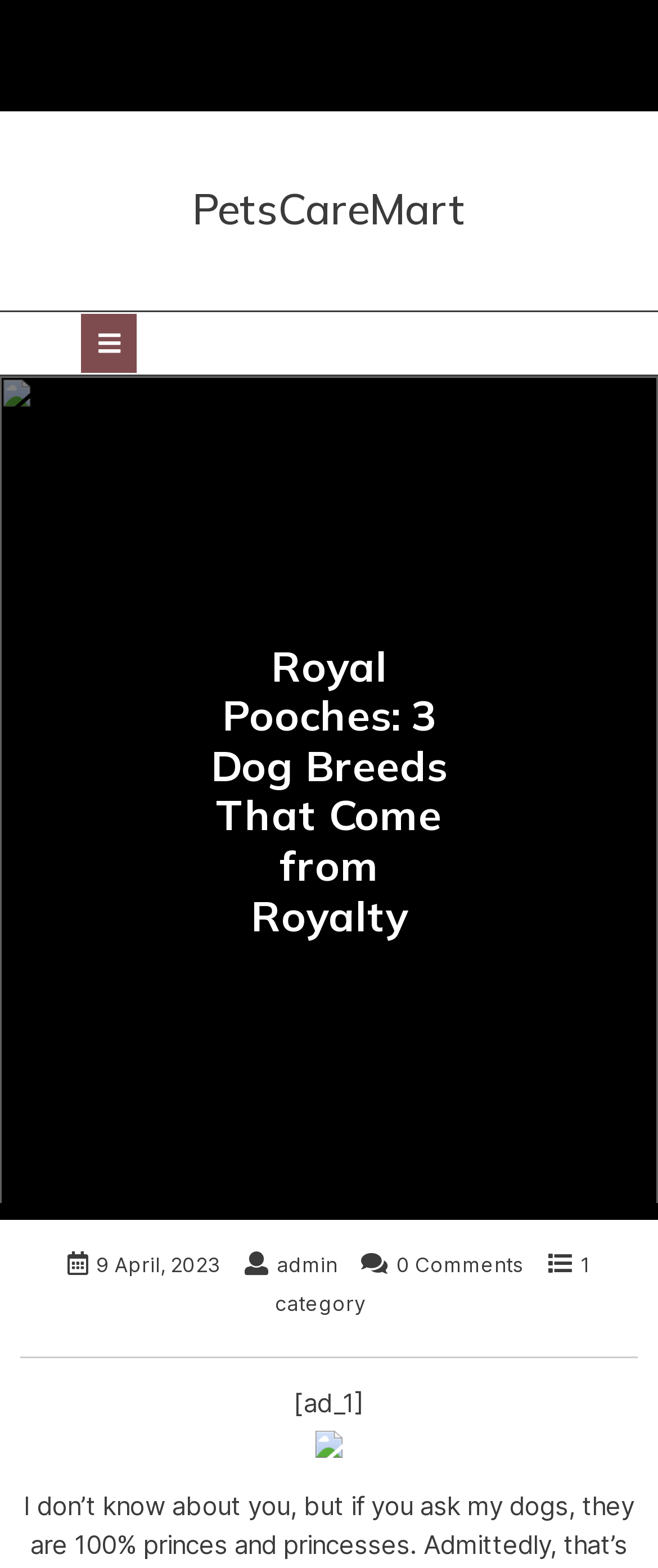Bounding box coordinates should be provided in the format (top-left x, top-left y, bottom-right x, bottom-right y) with all values between 0 and 1. Identify the bounding box for this UI element: Open Button

[0.109, 0.199, 0.224, 0.238]